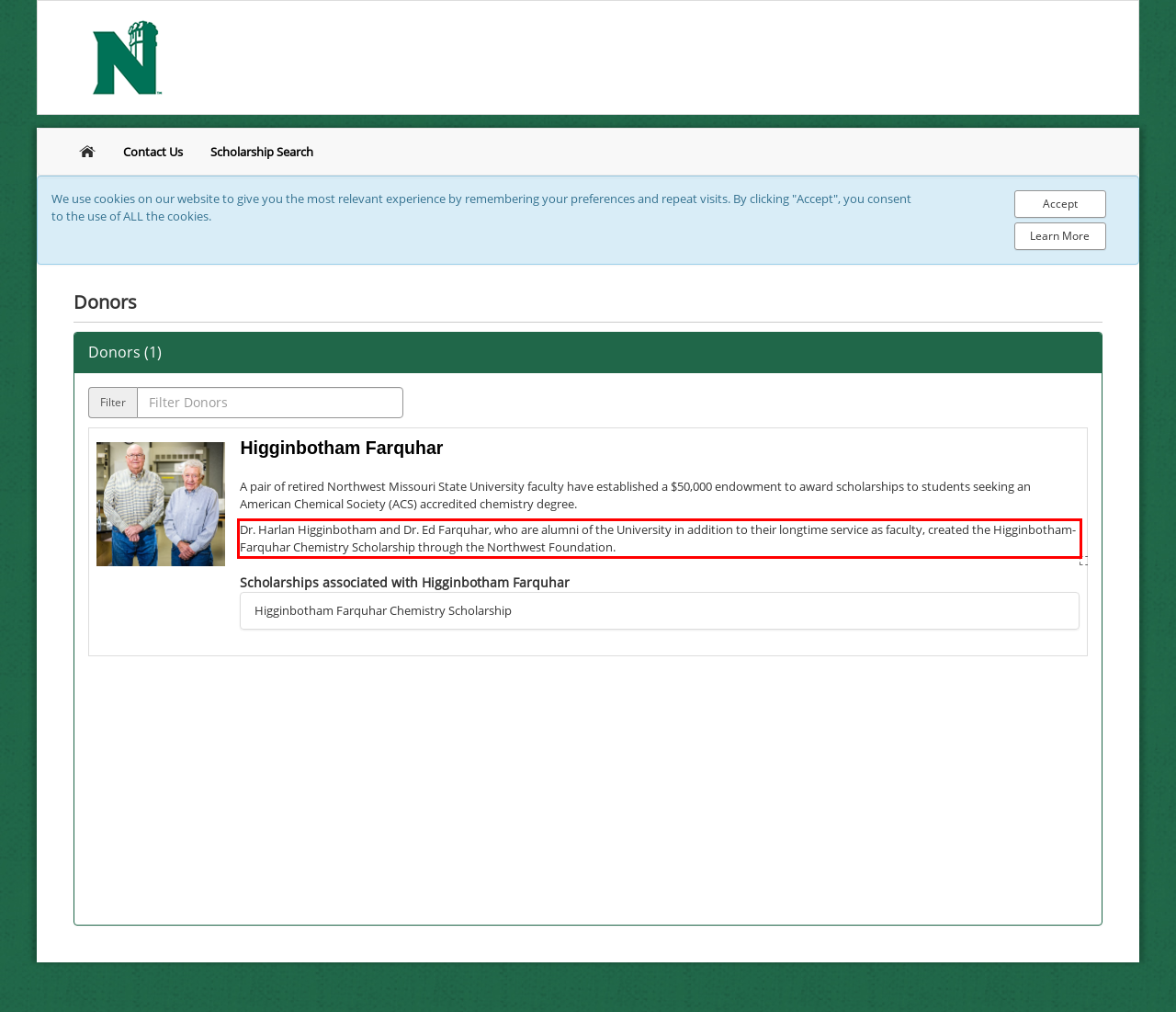The screenshot you have been given contains a UI element surrounded by a red rectangle. Use OCR to read and extract the text inside this red rectangle.

Dr. Harlan Higginbotham and Dr. Ed Farquhar, who are alumni of the University in addition to their longtime service as faculty, created the Higginbotham-Farquhar Chemistry Scholarship through the Northwest Foundation.